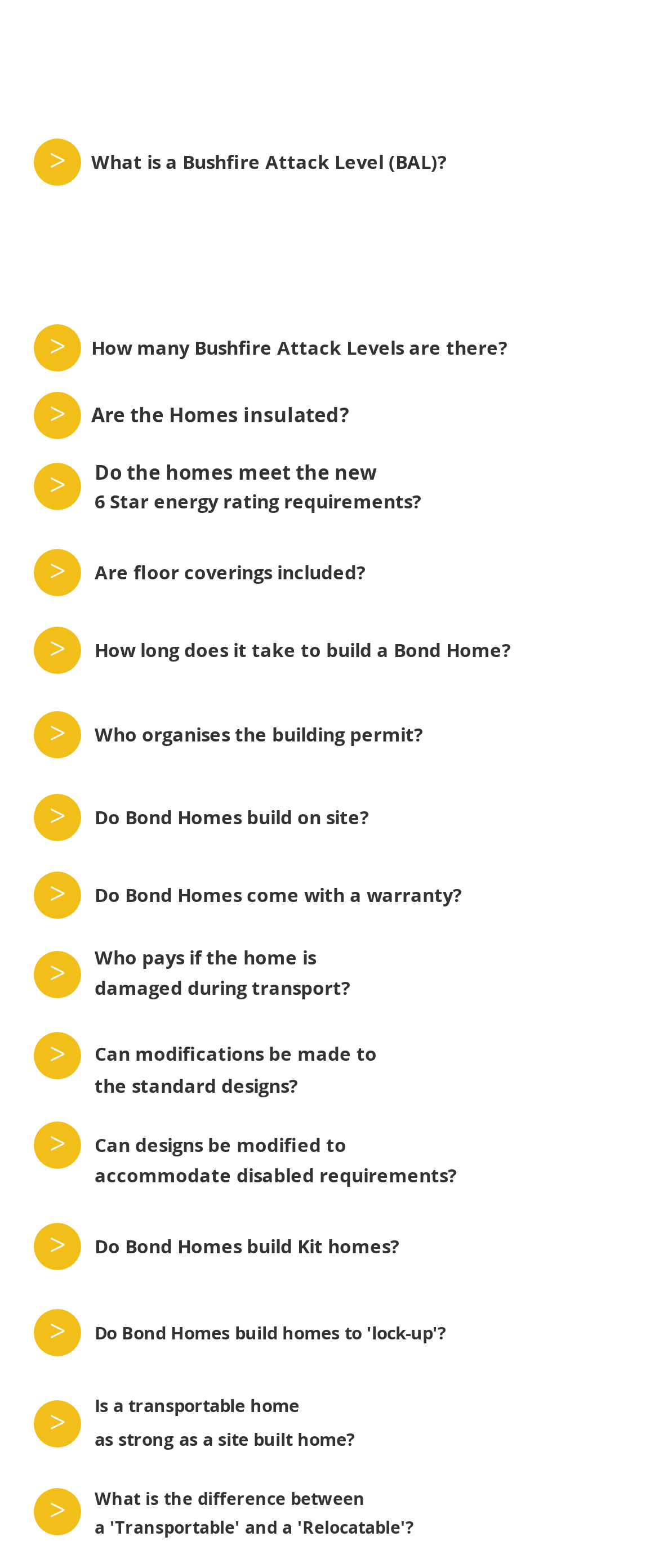Determine the bounding box for the described HTML element: "Terms and Conditions". Ensure the coordinates are four float numbers between 0 and 1 in the format [left, top, right, bottom].

None